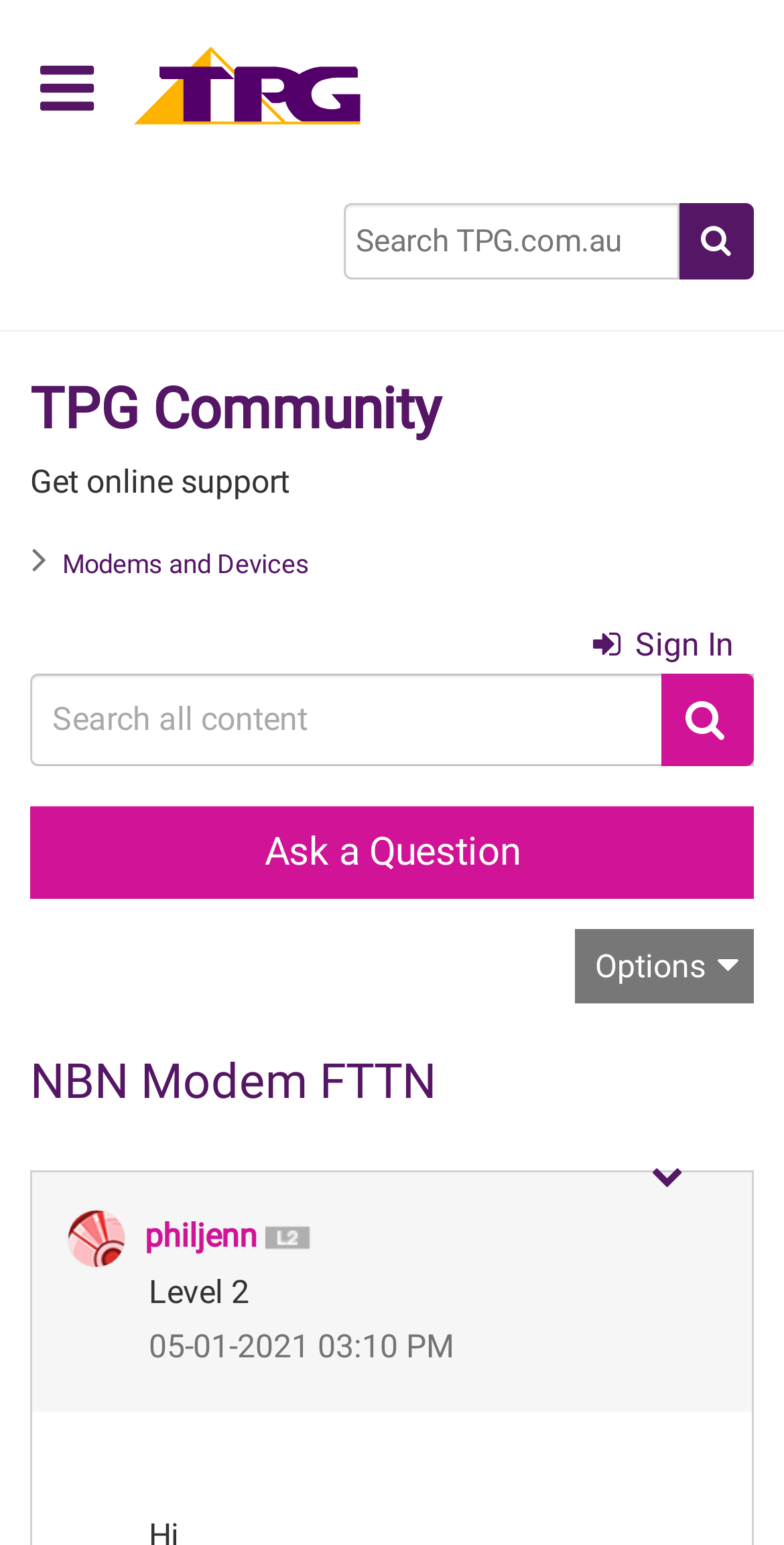Construct a comprehensive description capturing every detail on the webpage.

This webpage appears to be a community forum discussion page, specifically focused on NBN Modem FTTN issues with TPG. 

At the top left, there is a button with a gear icon, followed by a "Home" link with an accompanying image. To the right of these elements, there is a search box with a magnifying glass icon button. 

Below these top elements, the page is divided into sections. The first section has a heading "TPG Community" with a link to the community page. Below this, there is a static text "Get online support". 

To the right of the community heading, there is a navigation section with breadcrumbs, including a link to "Modems and Devices". Further to the right, there is a "Sign In" link with a lock icon. 

Below the navigation section, there is a search button and a search text box. On the same line, there is an "Ask a Question" link. 

Further down the page, there is a section with a heading "NBN Modem FTTN", which appears to be the main topic of discussion. Below this heading, there is a disabled generic element, possibly a post or comment. 

To the right of the main topic heading, there is a section with a user profile image, a link to view the user's profile, and an image indicating the user's level. Below this, there is a generic element with the text "Posted on" followed by the date and time of the post. 

Finally, at the bottom right, there is a button to show post options.